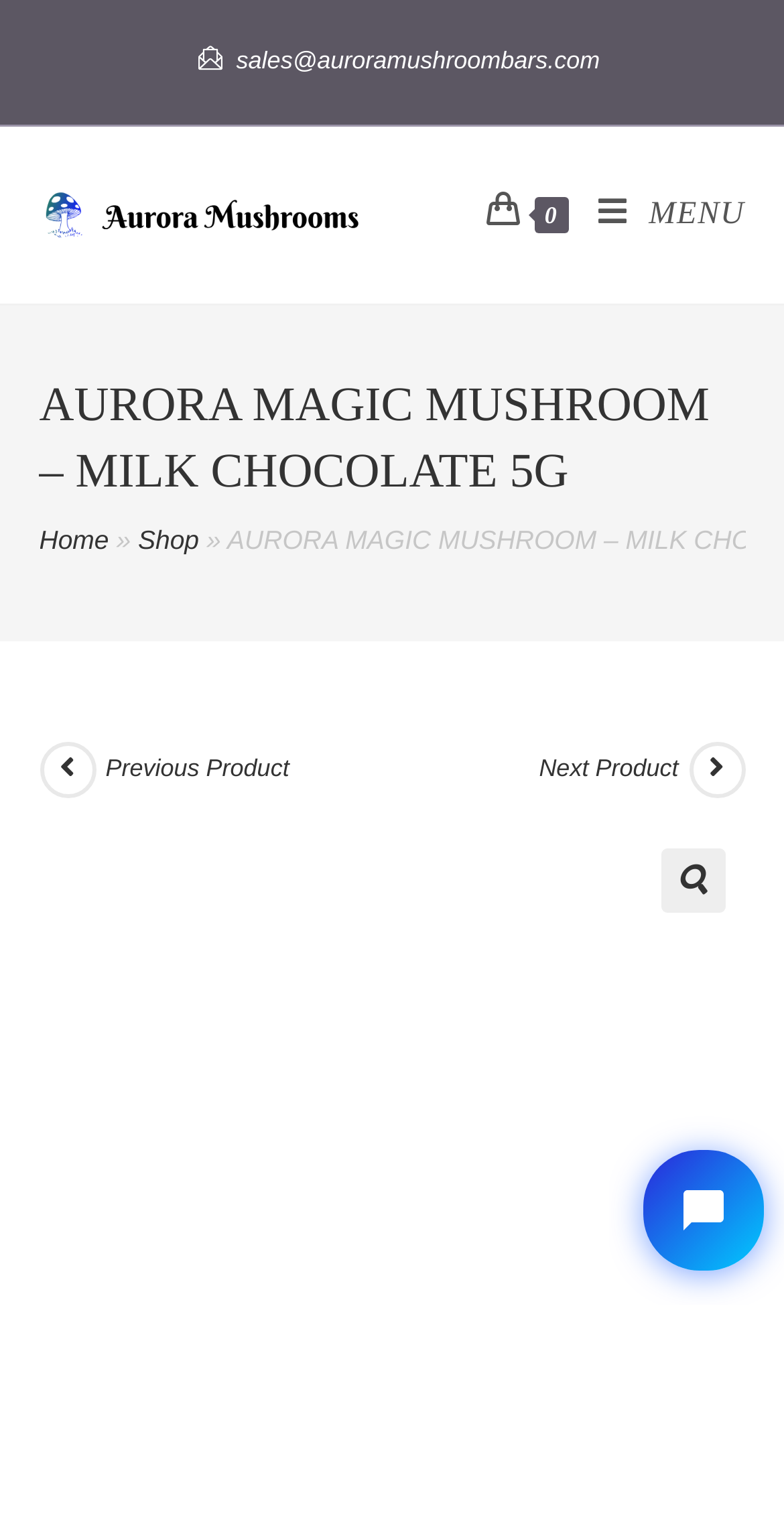Locate the bounding box of the UI element described in the following text: "alt="🔍"".

[0.842, 0.551, 0.924, 0.592]